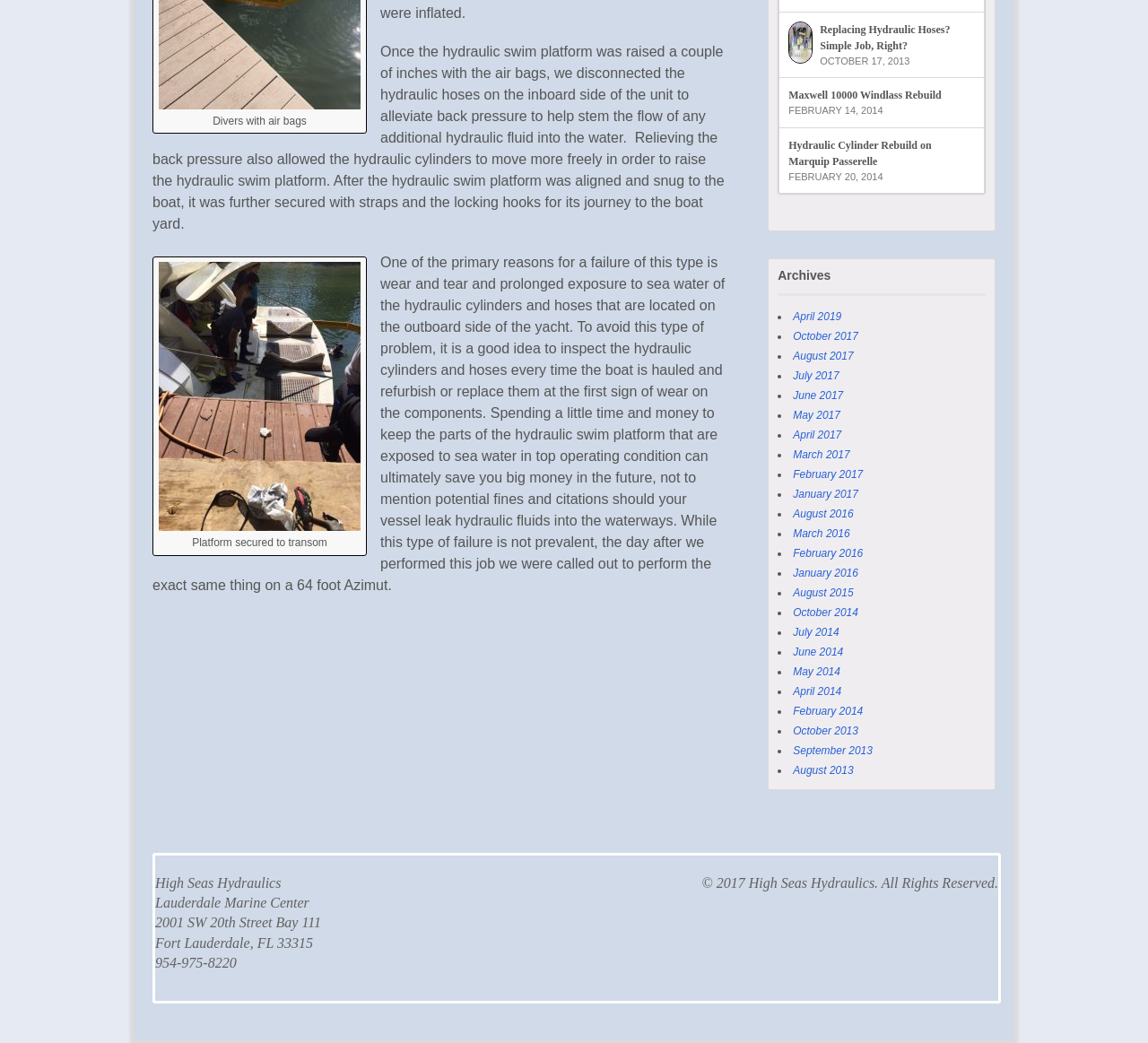Identify the bounding box coordinates of the area that should be clicked in order to complete the given instruction: "Click the link 'Replacing Hydraulic Hoses? Simple Job, Right?'". The bounding box coordinates should be four float numbers between 0 and 1, i.e., [left, top, right, bottom].

[0.714, 0.022, 0.828, 0.05]